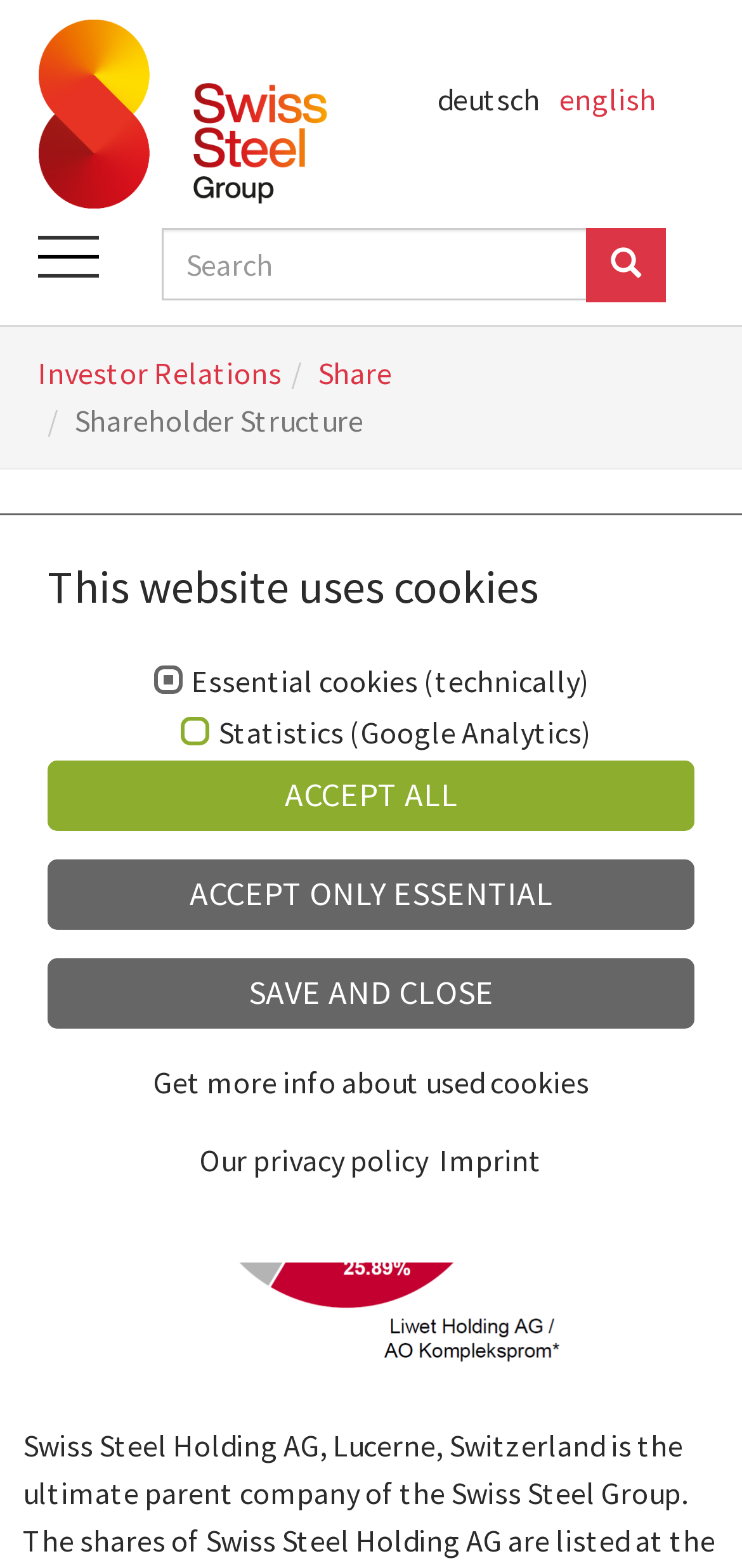What is the function of the button at the top right corner?
Using the screenshot, give a one-word or short phrase answer.

Toggle navigation